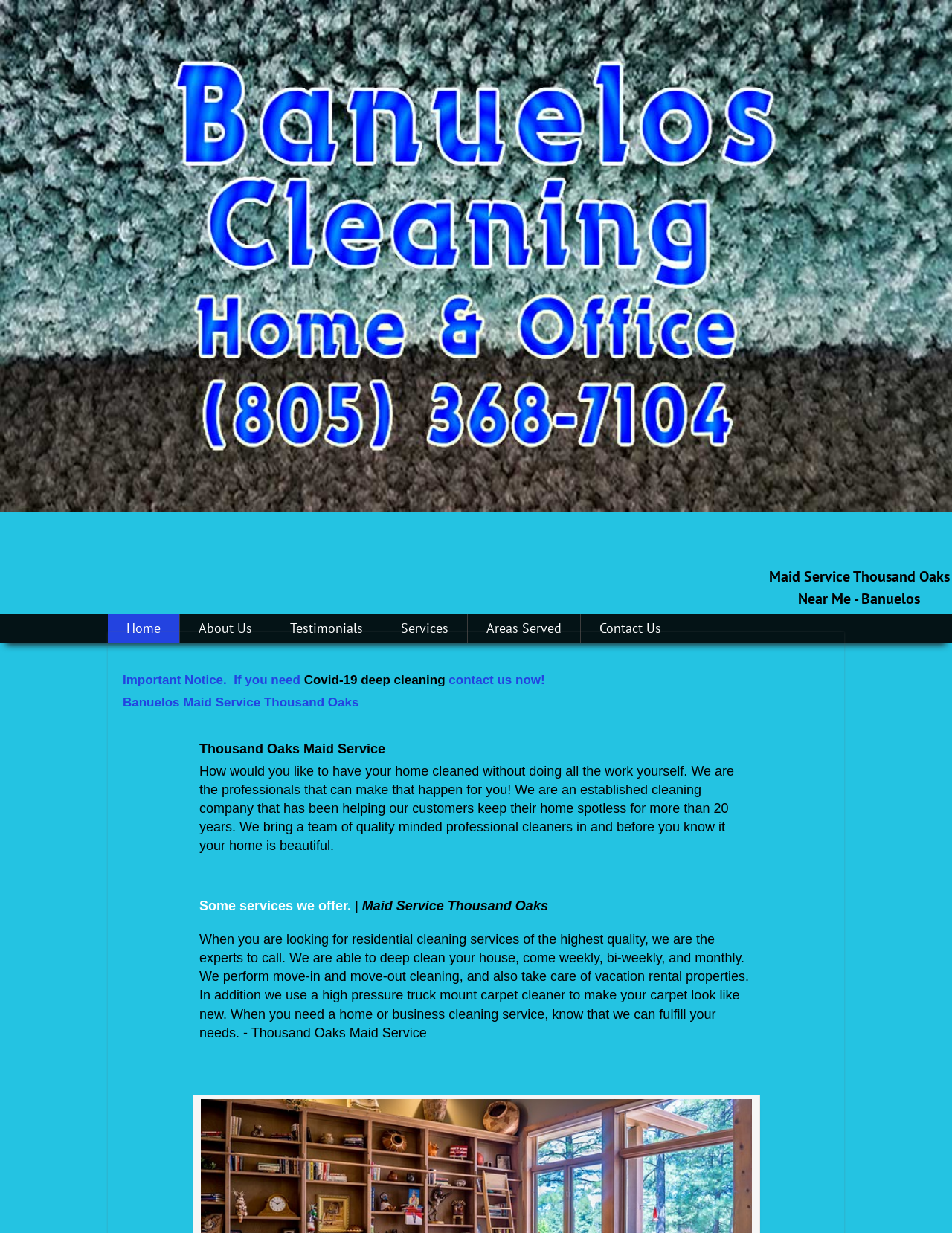Provide a one-word or brief phrase answer to the question:
What is the name of the maid service?

Banuelos Maid Service